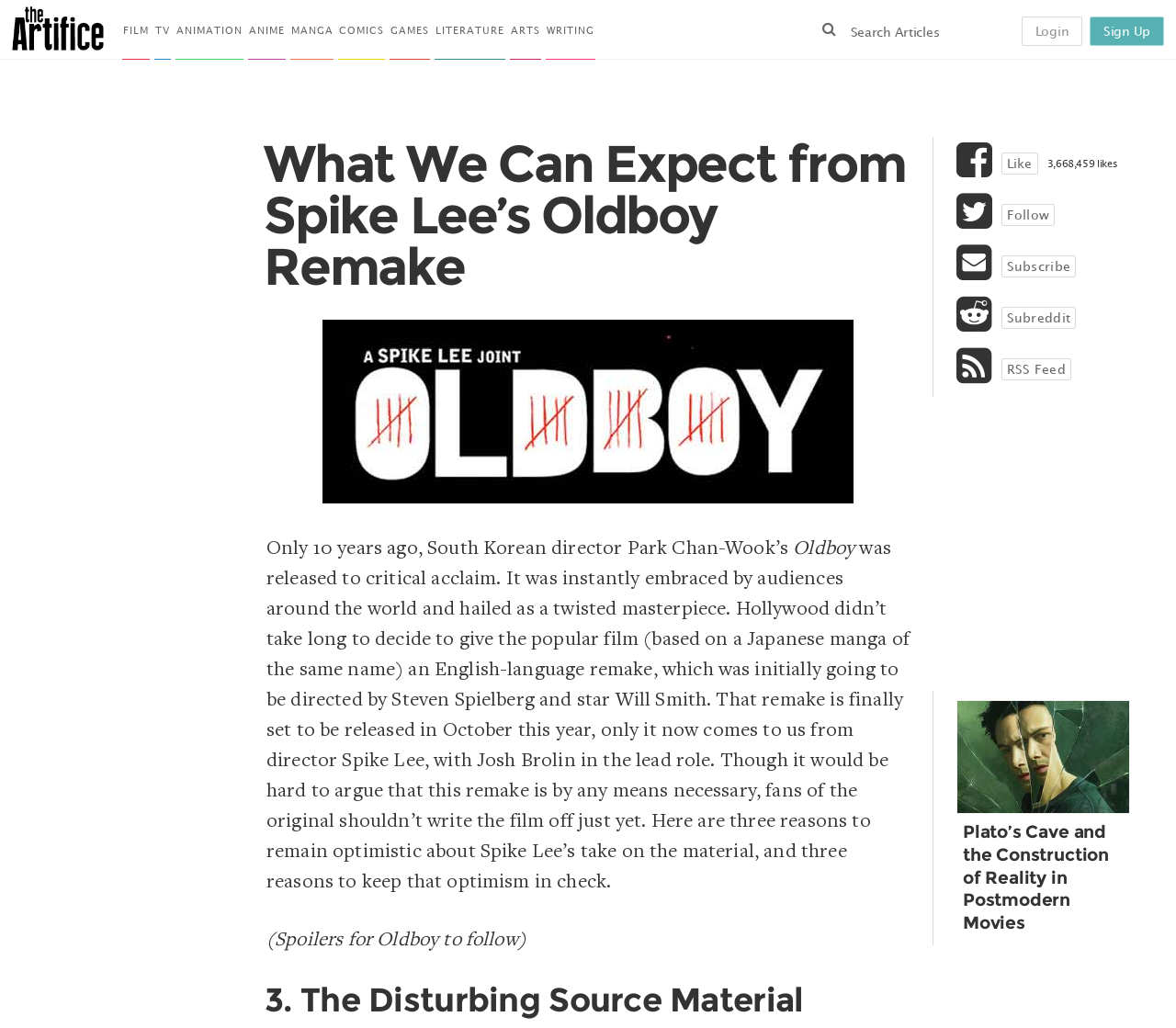Please determine the bounding box coordinates of the section I need to click to accomplish this instruction: "Click on FILM".

[0.104, 0.0, 0.127, 0.058]